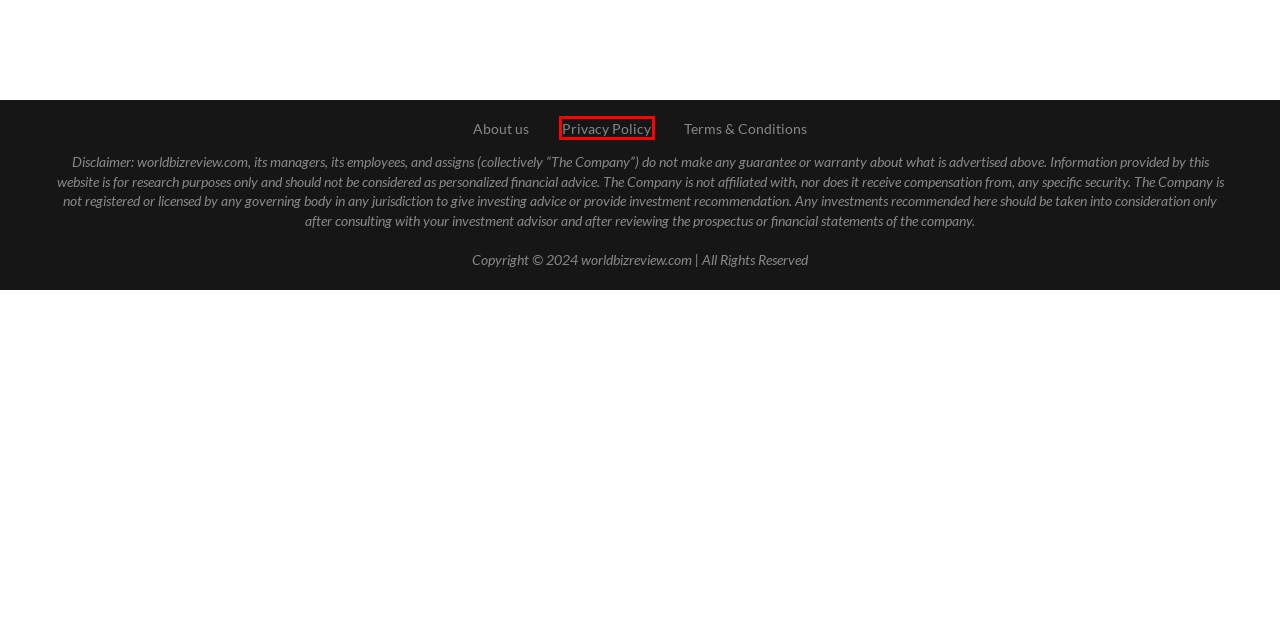You are presented with a screenshot of a webpage containing a red bounding box around an element. Determine which webpage description best describes the new webpage after clicking on the highlighted element. Here are the candidates:
A. Privacy Policy – World Biz Review
B. Tracking the Three Signs of the Bear – World Biz Review
C. Politics – World Biz Review
D. World Biz Review – Investing and Stocks news
E. Terms & Conditions – World Biz Review
F. Sports – World Biz Review
G. About us – World Biz Review
H. META, AMZN and MSFT On The Move! Here’s How to Pinpoint Entry – World Biz Review

A